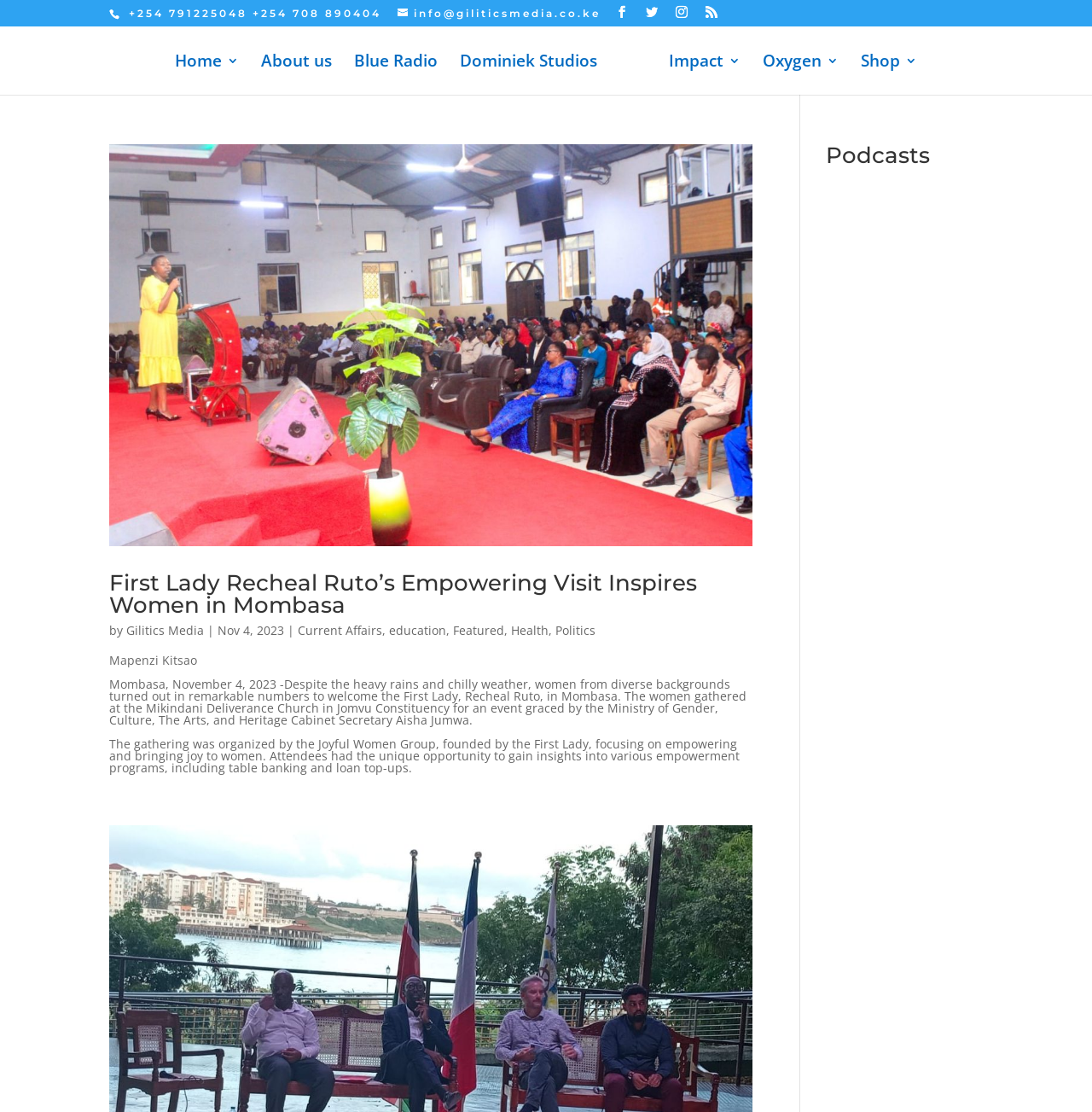Write an exhaustive caption that covers the webpage's main aspects.

The webpage appears to be a news or blog website, with a focus on education and various other topics. At the top of the page, there are two phone numbers and an email address displayed prominently. Below this, there are several social media links, including Facebook, Twitter, and Instagram.

The main navigation menu is located below the social media links, with options such as "Home", "About us", "Blue Radio", "Dominiek Studios", and others. The "Gilitics Media" logo is also present in this section, accompanied by an image.

The main content of the page is an article about the First Lady of Kenya, Recheal Ruto, and her empowering visit to Mombasa. The article is accompanied by an image and has a heading, followed by a brief summary and a "read more" link. Below the article, there are links to related categories, including "Current Affairs", "education", "Featured", "Health", and "Politics".

To the right of the article, there is a section with a heading "Podcasts", but it does not appear to contain any podcast links or content. Overall, the webpage has a clean and organized layout, with a focus on presenting news and information in a clear and concise manner.